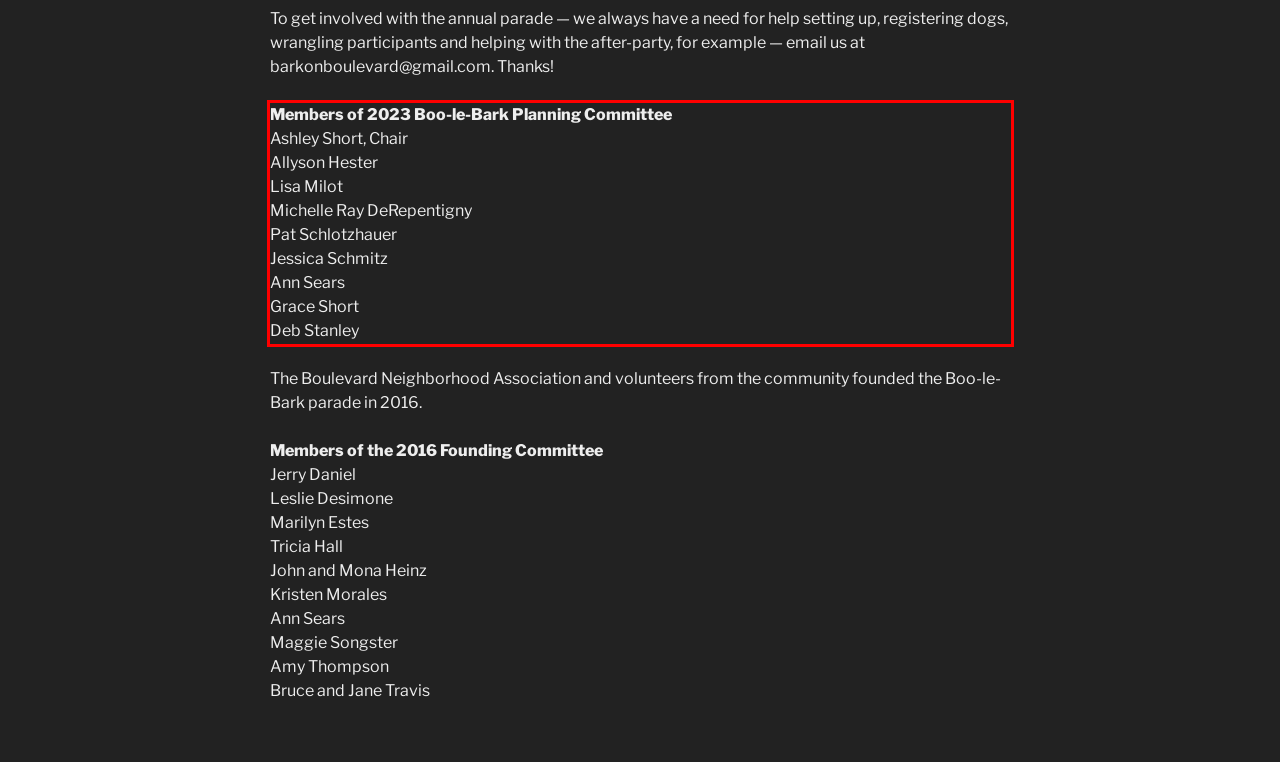Examine the webpage screenshot, find the red bounding box, and extract the text content within this marked area.

Members of 2023 Boo-le-Bark Planning Committee Ashley Short, Chair Allyson Hester Lisa Milot Michelle Ray DeRepentigny Pat Schlotzhauer Jessica Schmitz Ann Sears Grace Short Deb Stanley